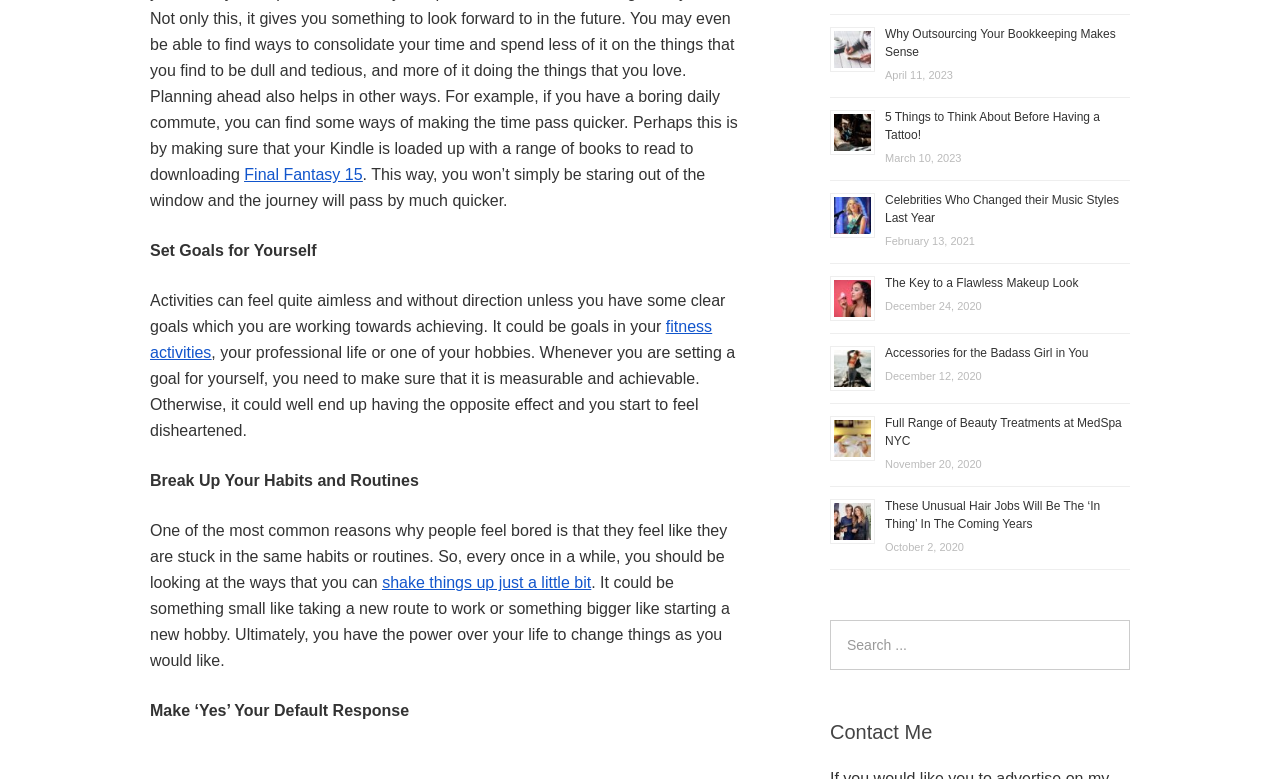Using floating point numbers between 0 and 1, provide the bounding box coordinates in the format (top-left x, top-left y, bottom-right x, bottom-right y). Locate the UI element described here: name="s" placeholder="Search ..." title="Search for:"

[0.648, 0.795, 0.883, 0.86]